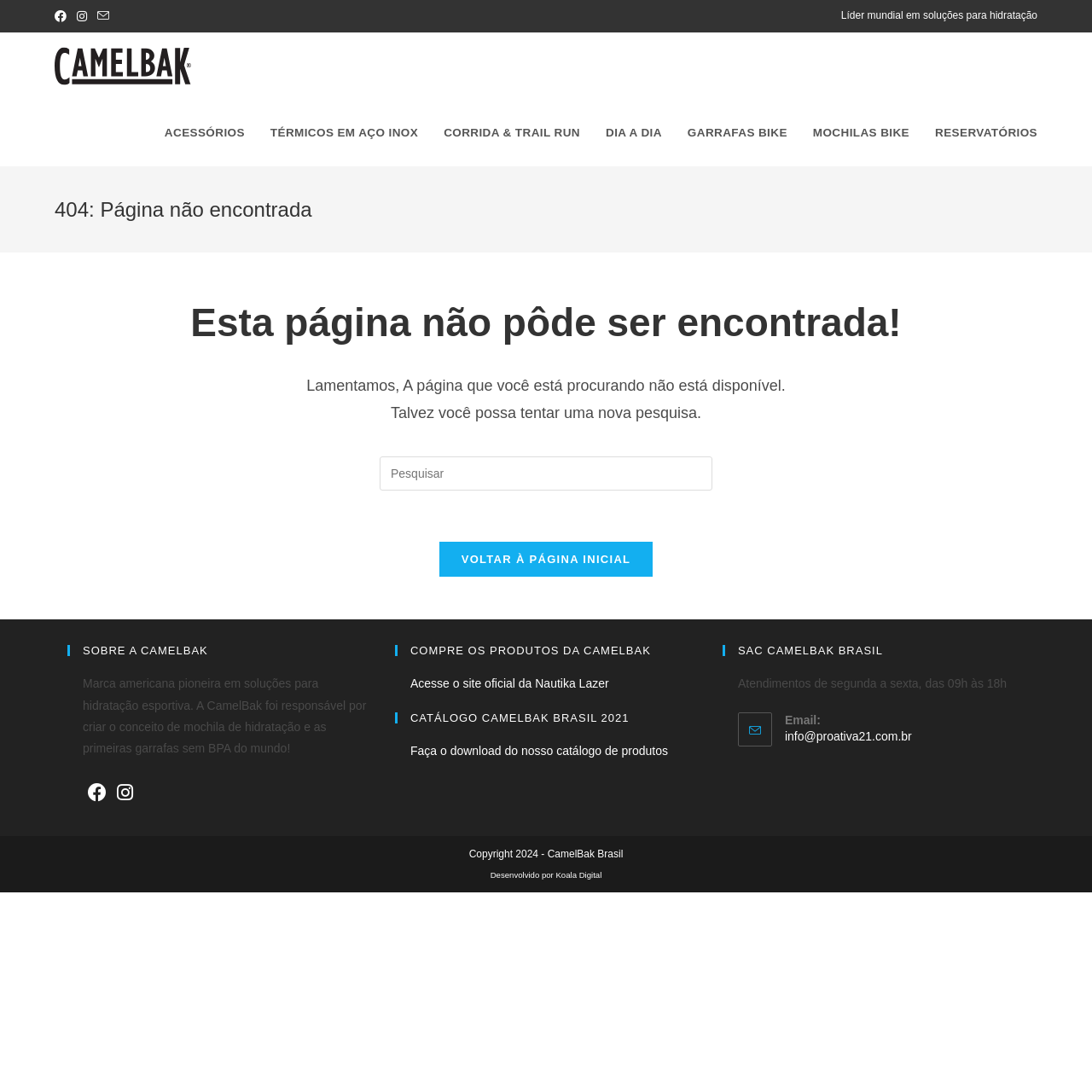Identify the bounding box coordinates of the region that needs to be clicked to carry out this instruction: "Search on this site". Provide these coordinates as four float numbers ranging from 0 to 1, i.e., [left, top, right, bottom].

[0.348, 0.418, 0.652, 0.449]